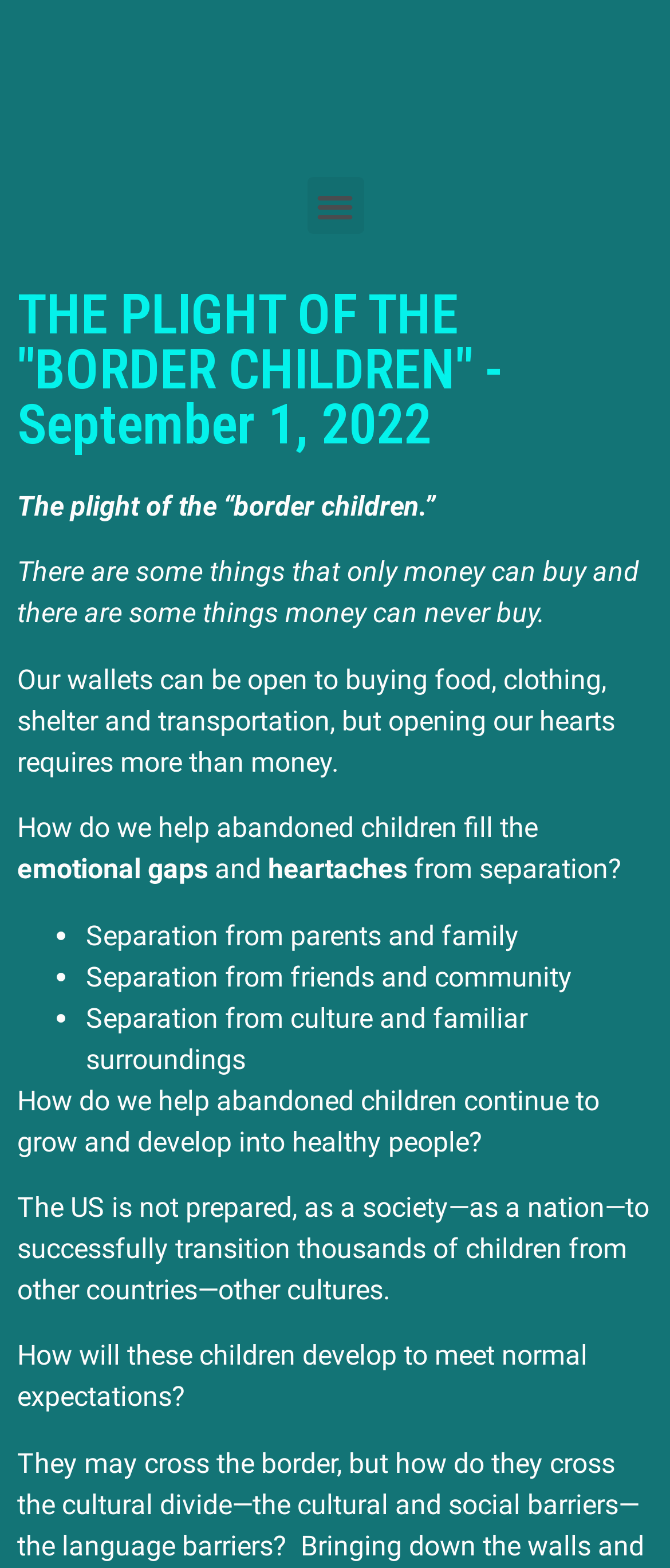Extract the bounding box coordinates of the UI element described: "Menu". Provide the coordinates in the format [left, top, right, bottom] with values ranging from 0 to 1.

[0.458, 0.113, 0.542, 0.149]